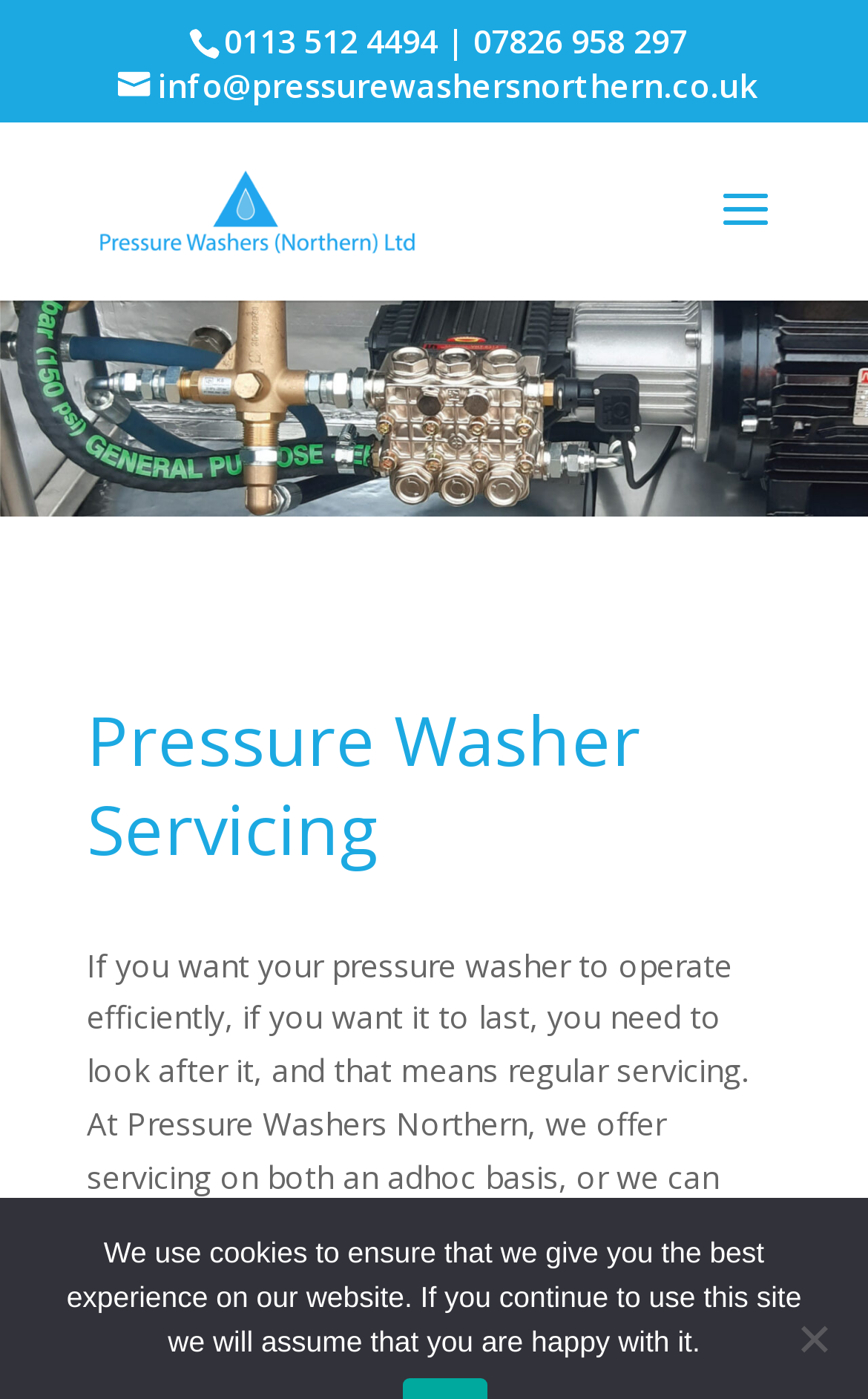Identify and provide the main heading of the webpage.

Pressure Washer Servicing